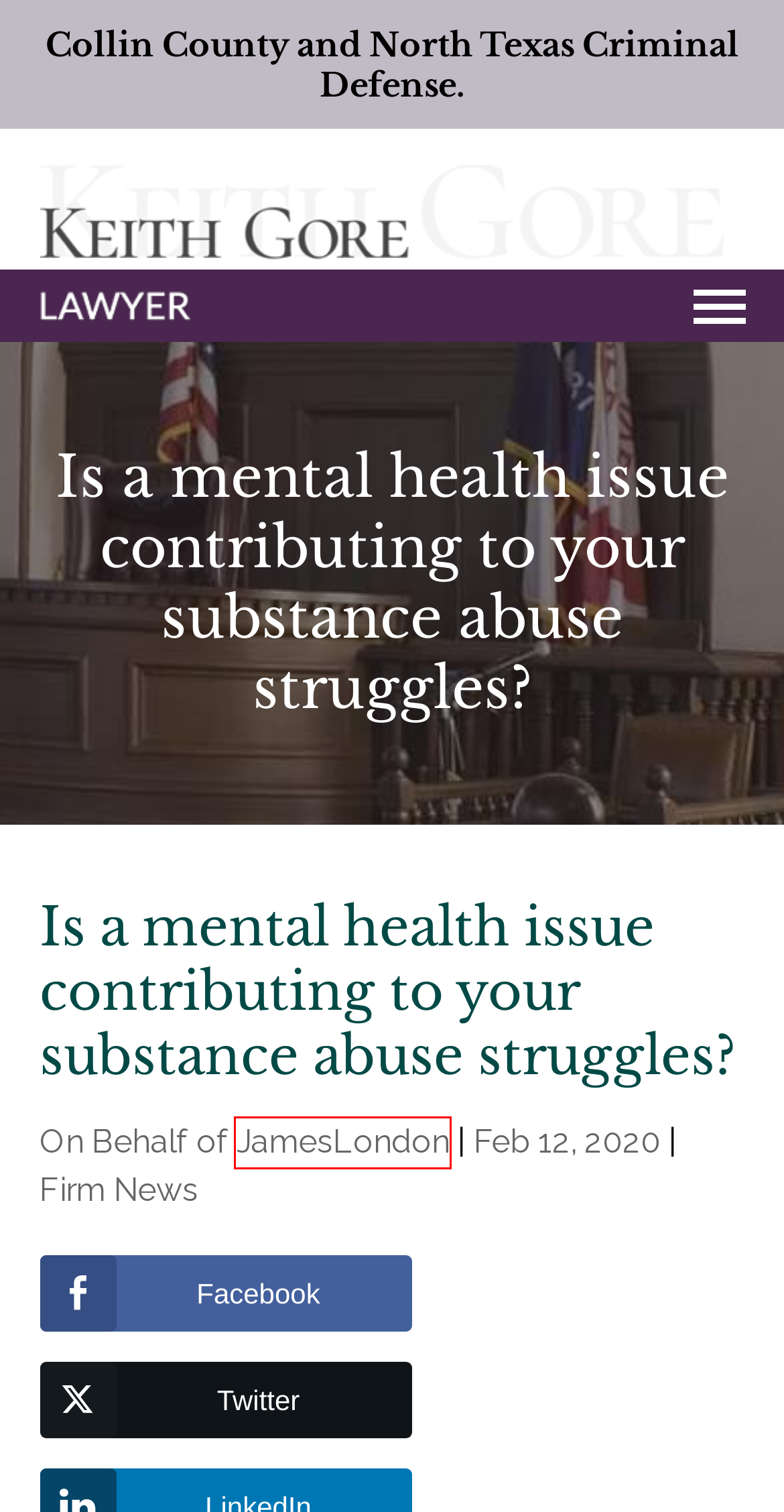Given a screenshot of a webpage with a red bounding box highlighting a UI element, choose the description that best corresponds to the new webpage after clicking the element within the red bounding box. Here are your options:
A. What is a minor in possession law? | Keith Gore, Lawyer
B. A drug conviction may no longer mean a loss of financial aid | Keith Gore, Lawyer
C. How does Texas determine child custody? | Keith Gore, Lawyer
D. Firm News | Keith Gore Criminal Lawyer
E. JamesLondon | Keith Gore Criminal Lawyer
F. How can juvenile delinquency be prevented? | Keith Gore Criminal Lawyer
G. McKinney Criminal Defense Attorney | Criminal Lawyer Allen TX
H. Blog | Keith Gore Criminal Lawyer

E